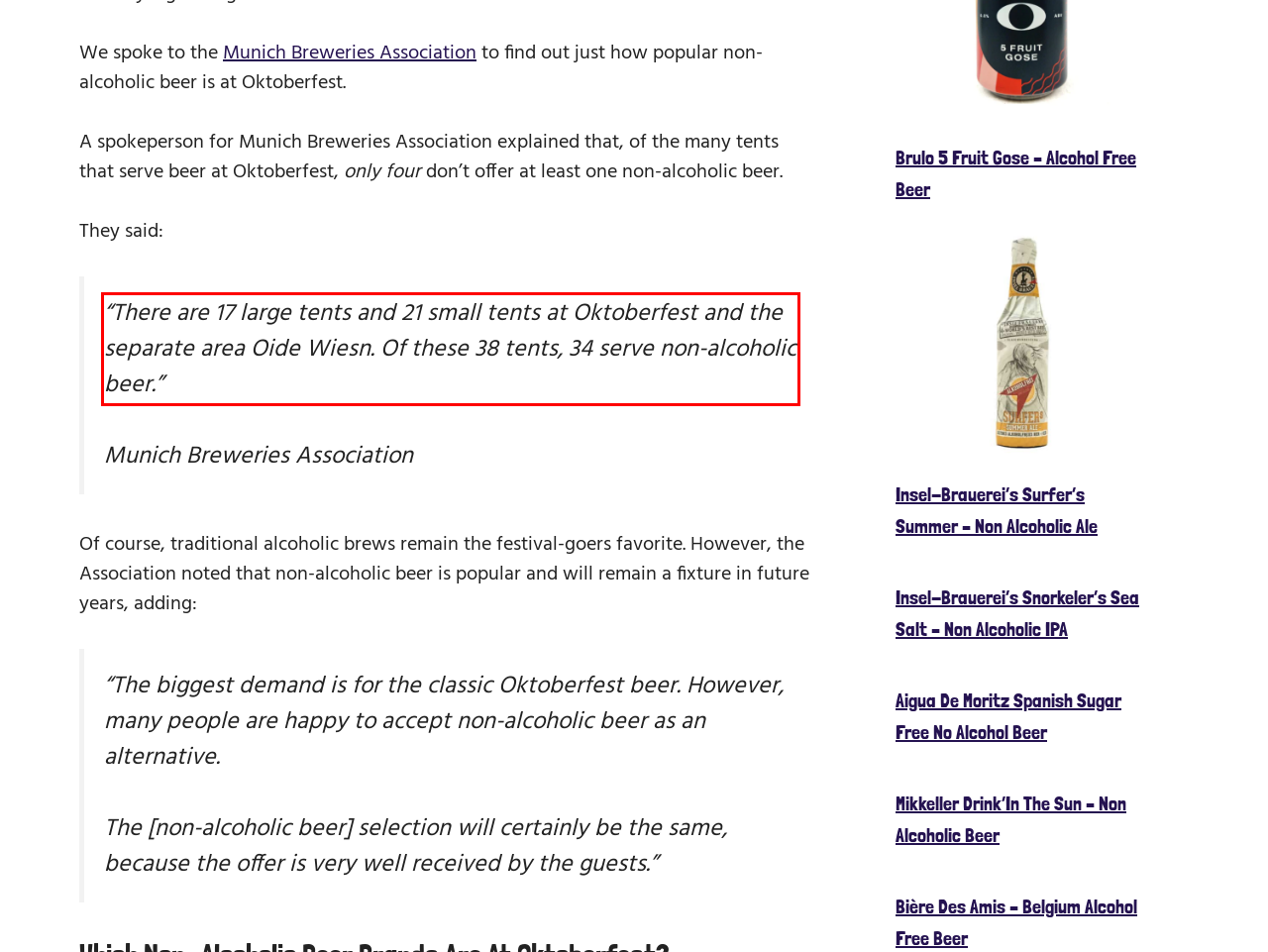Examine the webpage screenshot and use OCR to recognize and output the text within the red bounding box.

“There are 17 large tents and 21 small tents at Oktoberfest and the separate area Oide Wiesn. Of these 38 tents, 34 serve non-alcoholic beer.”